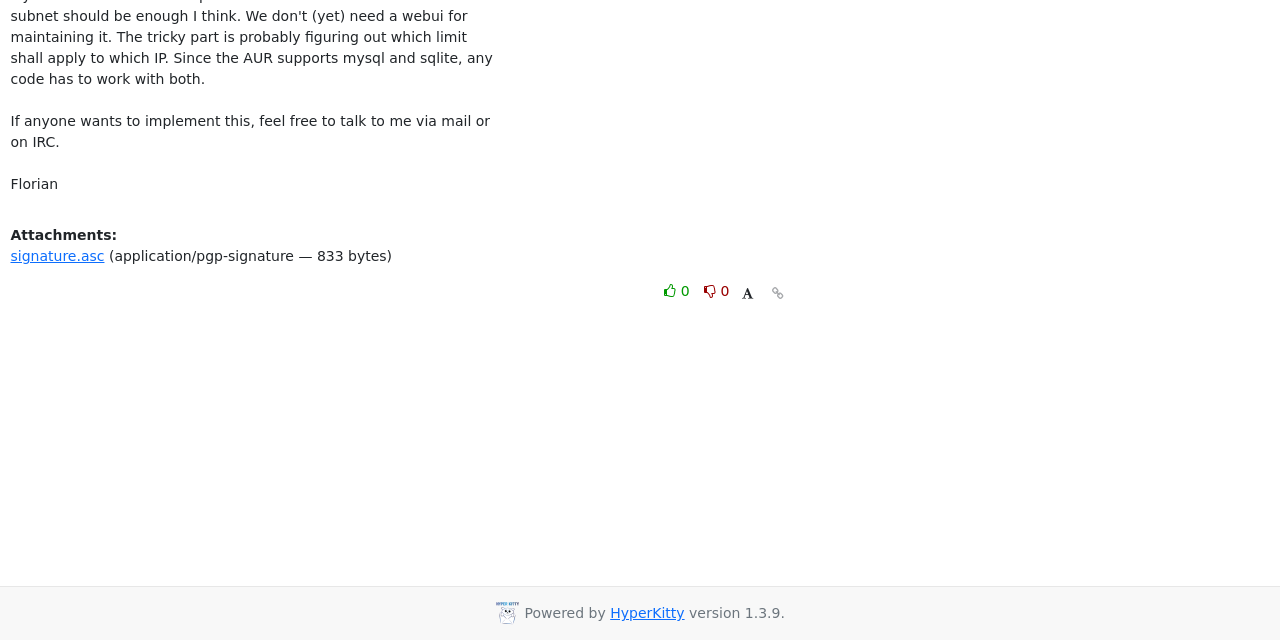Given the element description, predict the bounding box coordinates in the format (top-left x, top-left y, bottom-right x, bottom-right y). Make sure all values are between 0 and 1. Here is the element description: signature.asc

[0.008, 0.387, 0.082, 0.412]